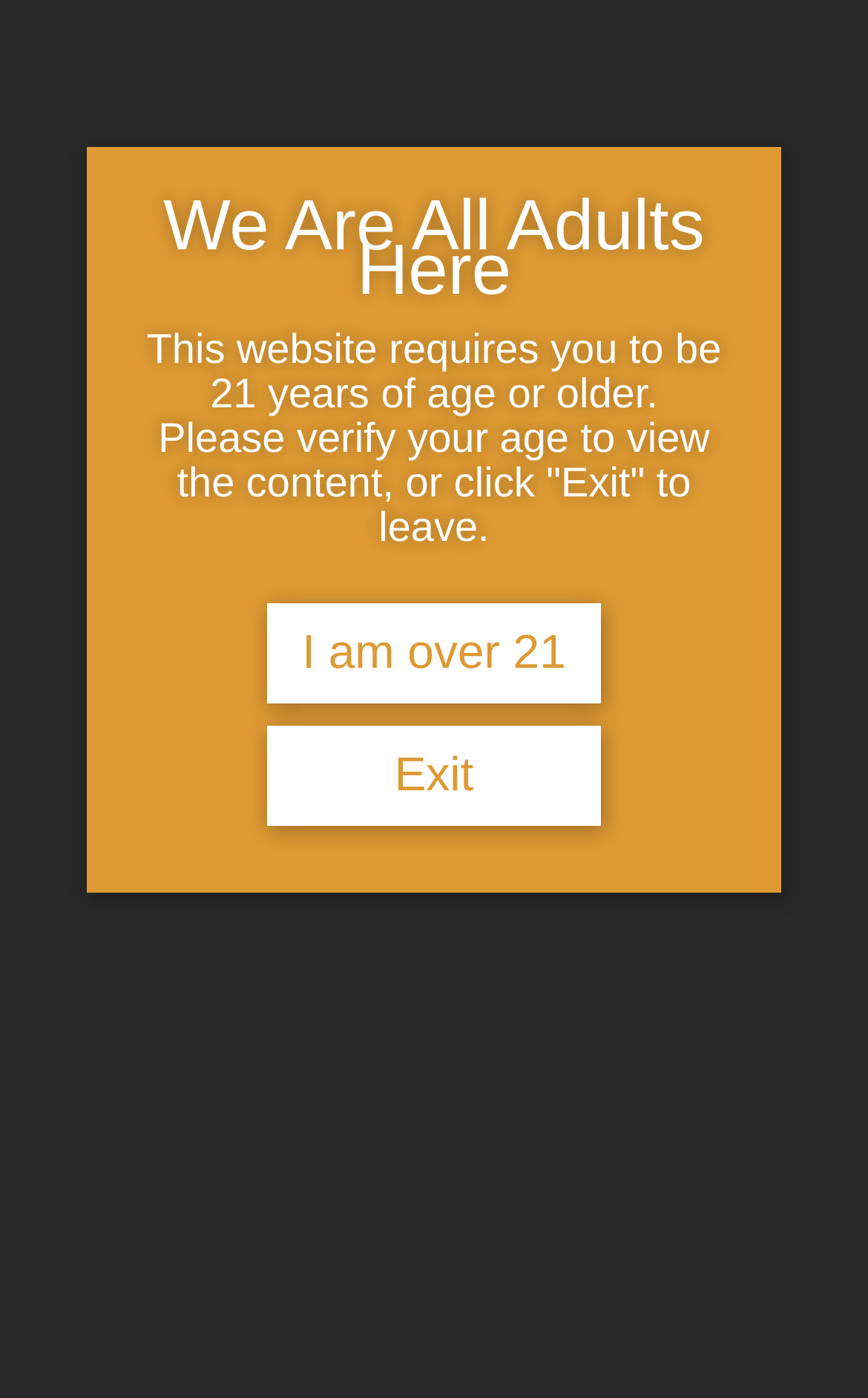Describe the entire webpage, focusing on both content and design.

The webpage is about Gothic Gin Philanthropy, a socially and environmentally responsible company. At the top left corner, there is a Gothic Gin logo, which is also a link. To the right of the logo, there is a hidden toggle menu link. Below the logo, there is a heading that reads "Gothic Gin Philanthropy". 

On the page, there are two paragraphs of text. The first paragraph is "We Are All Adults Here" and the second paragraph explains that the website requires visitors to be 21 years of age or older and provides options to verify their age or exit the site. 

Below the paragraphs, there are two buttons, "I am over 21" and "Exit", positioned side by side. At the bottom of the page, there is a notification about the use of cookies on the website, which also includes a "No" option.